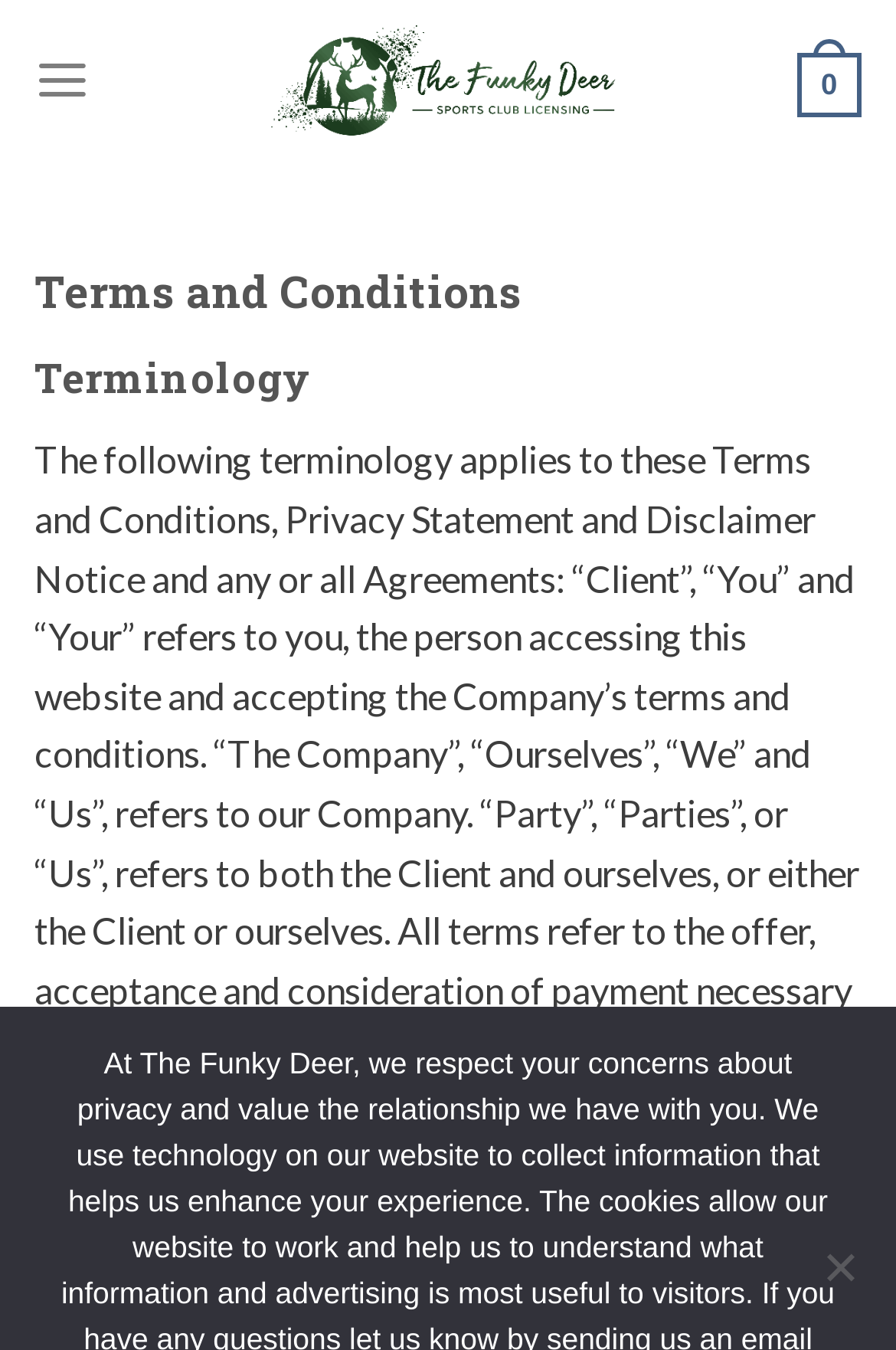Write a detailed summary of the webpage, including text, images, and layout.

The webpage is titled "Terms And Conditions - Sports Clubs Merchandise Online" and has a prominent link with the same text at the top, accompanied by an image with the same name. 

Below the title, there is a "Menu" link on the left side, which is not expanded. On the right side, there is a "0" link. 

Underneath the title, there are two headings: "Terms and Conditions" and "Terminology", which are positioned one after the other from top to bottom. 

At the very bottom of the page, there is a generic element labeled "No".